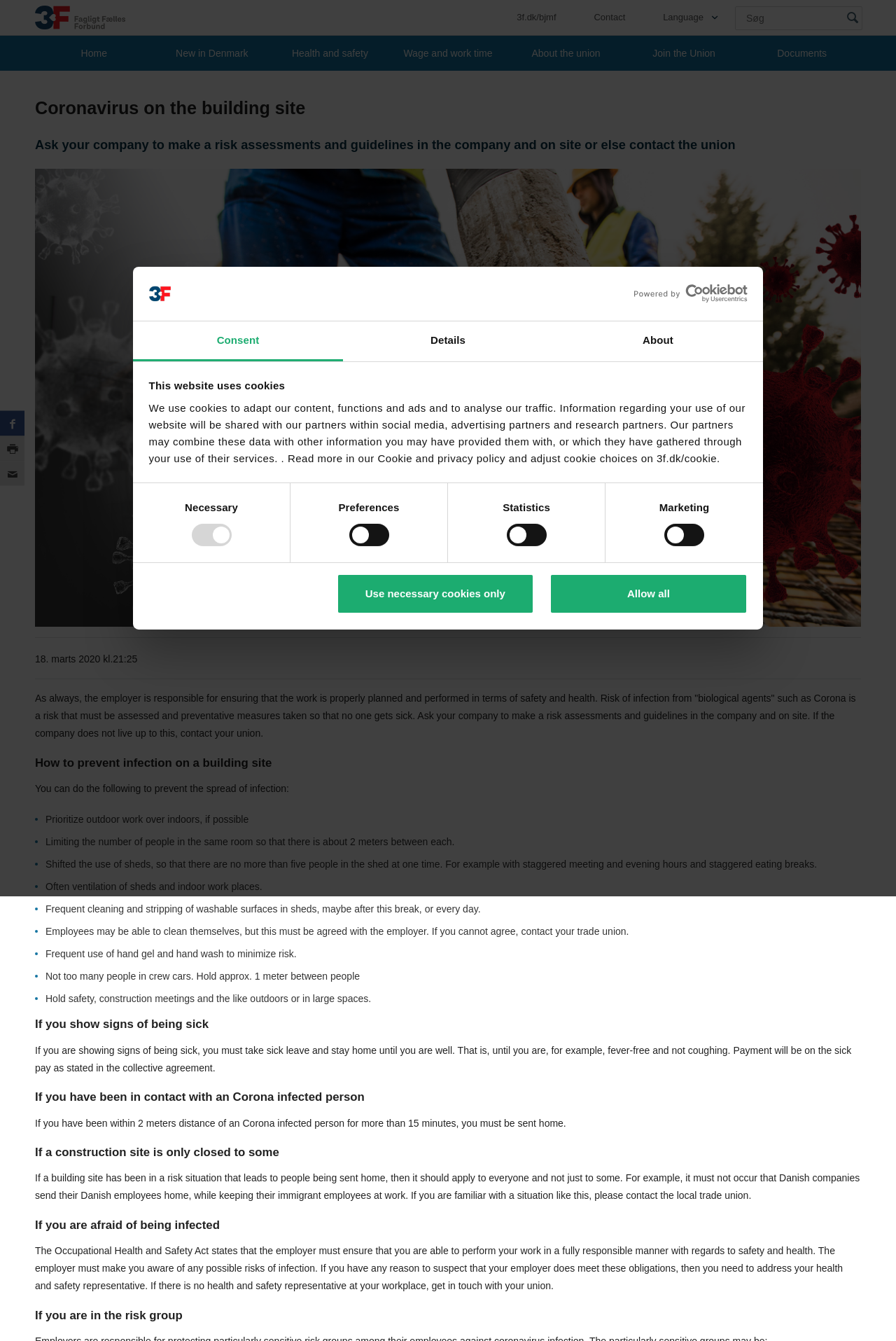Detail the features and information presented on the webpage.

The webpage is about Coronavirus on a building site, with a focus on safety and health guidelines. At the top, there is a dialog box about cookies, with a logo and links to "Consent", "Details", and "About" tabs. Below this, there is a header section with a logo, links to various pages, a search box, and a language selection dropdown.

The main content of the page is divided into sections, each with a heading. The first section is about the employer's responsibility to ensure safety and health on the building site, with a risk assessment and guidelines. There is an image of a Corona virus and a blockquote with a message about asking the company to make a risk assessment.

The next section is about how to prevent infection on a building site, with a list of guidelines, including prioritizing outdoor work, limiting the number of people in the same room, and frequent cleaning and ventilation.

The following sections provide guidance on what to do if you show signs of being sick, have been in contact with an infected person, or are in a risk group. There are also sections about what to do if a construction site is only closed to some people and if you are afraid of being infected.

Throughout the page, there are various links to other pages, including "Home", "New in Denmark", "Health and safety", and "Join the Union". There are also buttons to "Use necessary cookies only" and "Allow all" at the bottom of the page.